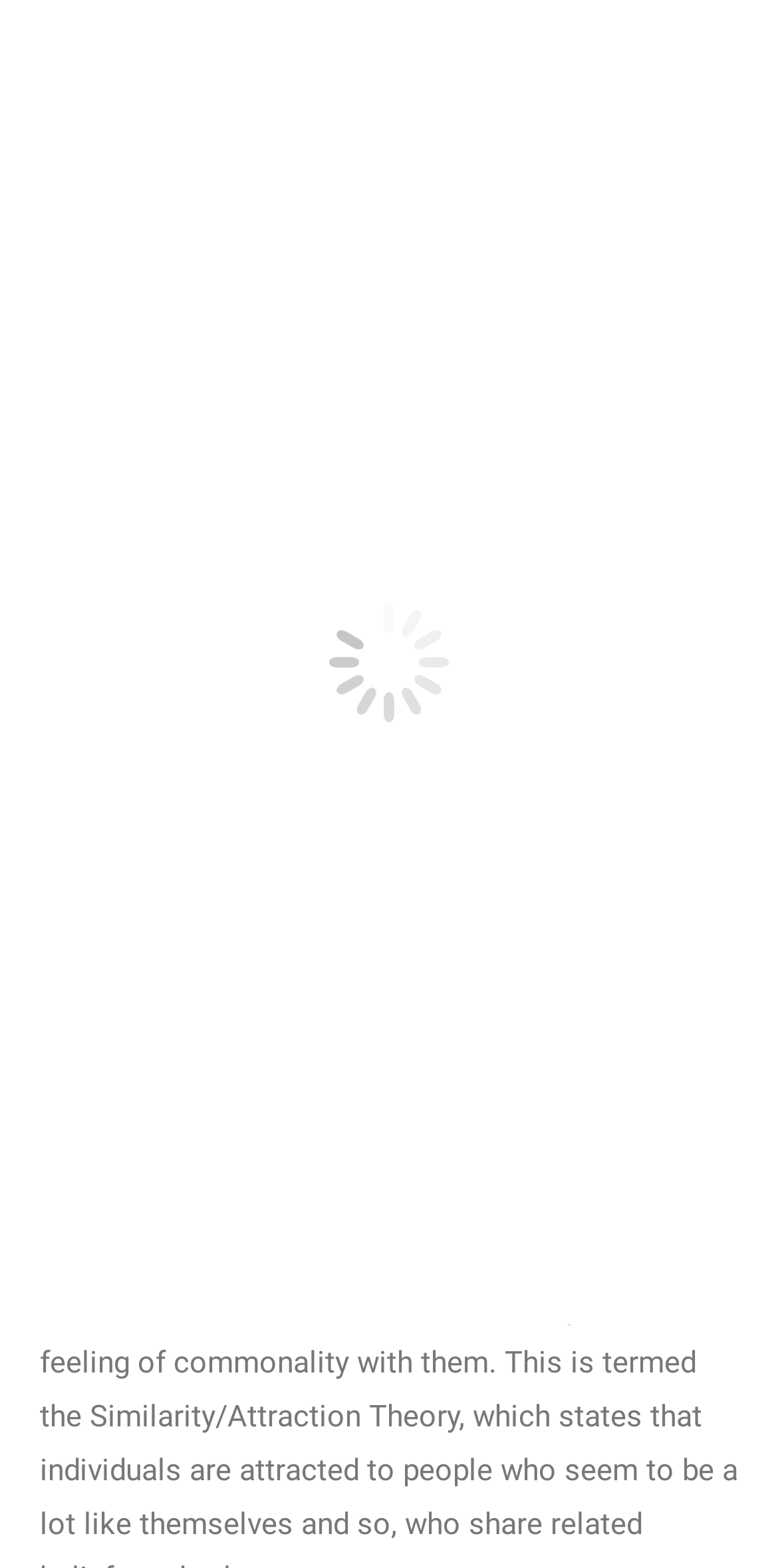Identify the bounding box for the UI element specified in this description: "Go to Top". The coordinates must be four float numbers between 0 and 1, formatted as [left, top, right, bottom].

[0.872, 0.781, 0.974, 0.832]